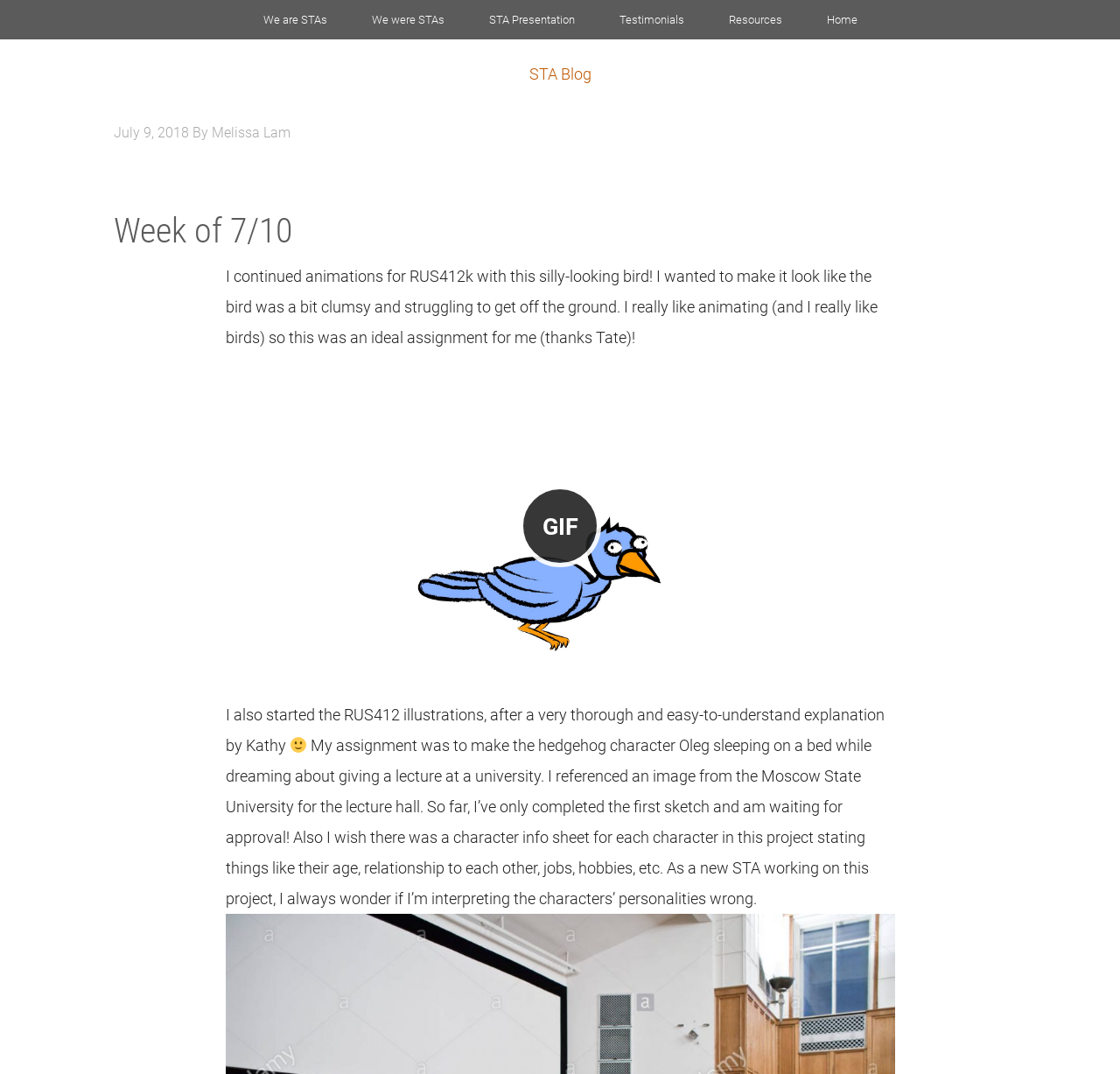What is the topic of the blog post?
Please give a detailed and elaborate answer to the question.

I read the content of the blog post and found that it talks about the author's experience with animations and illustrations, specifically about a bird animation and a hedgehog character illustration.